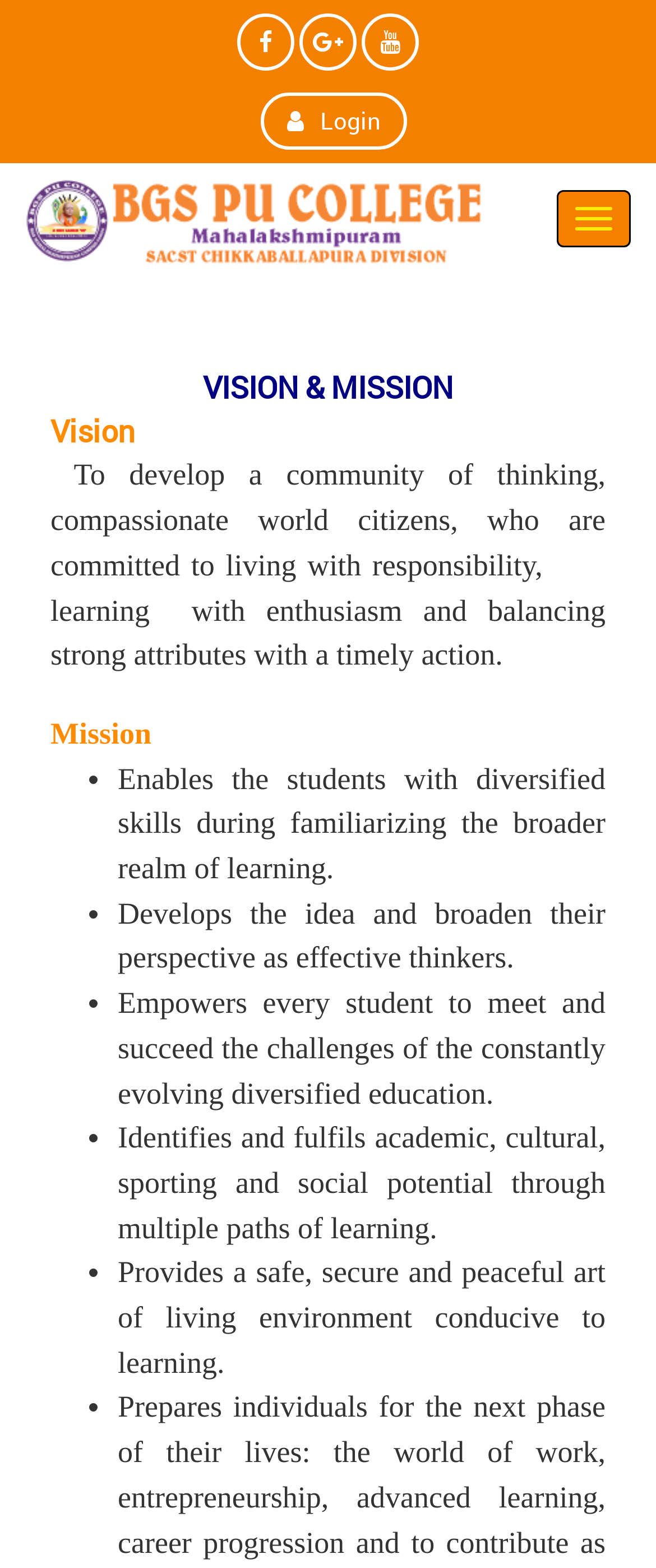Offer a meticulous description of the webpage's structure and content.

The webpage is about the vision and mission of an educational institution. At the top, there are four links, each represented by an icon, aligned horizontally. Below these links, there is a login button with the text "Login" and another link with no text. 

On the top-right corner, there is a button labeled "Toggle Navigation". 

The main content of the page is divided into two sections: Vision and Mission. The title "VISION & MISSION" is prominently displayed in the middle of the page. 

The Vision section is located on the left side of the page, with a heading "Vision" followed by a paragraph of text that describes the institution's vision. 

The Mission section is located below the Vision section, with a heading "Mission" followed by a list of five bullet points, each describing a specific aspect of the institution's mission. The bullet points are marked with a dot (•) and are aligned vertically. Each bullet point has a brief description of the mission.